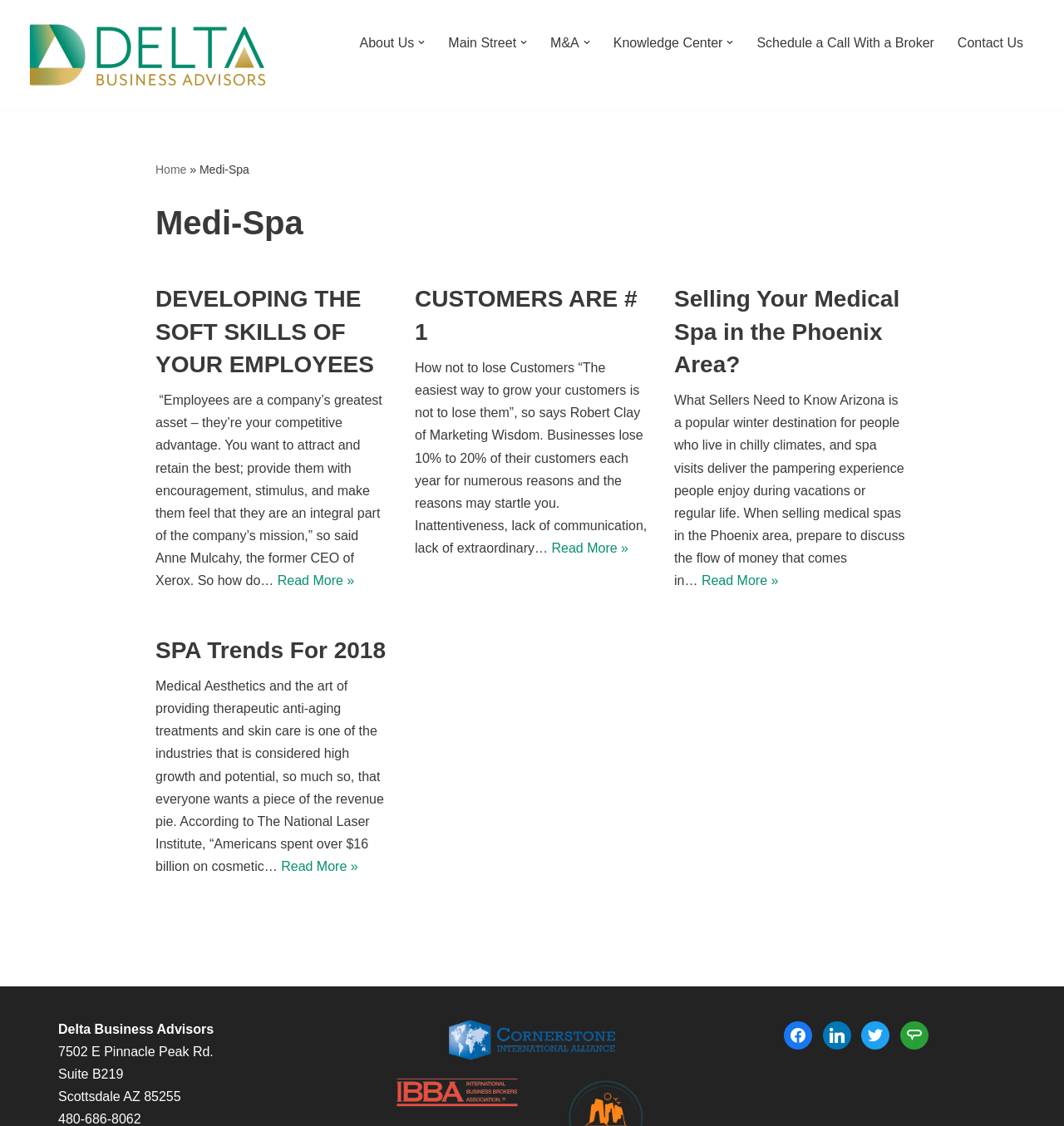Please determine the bounding box coordinates of the section I need to click to accomplish this instruction: "Search for something".

None